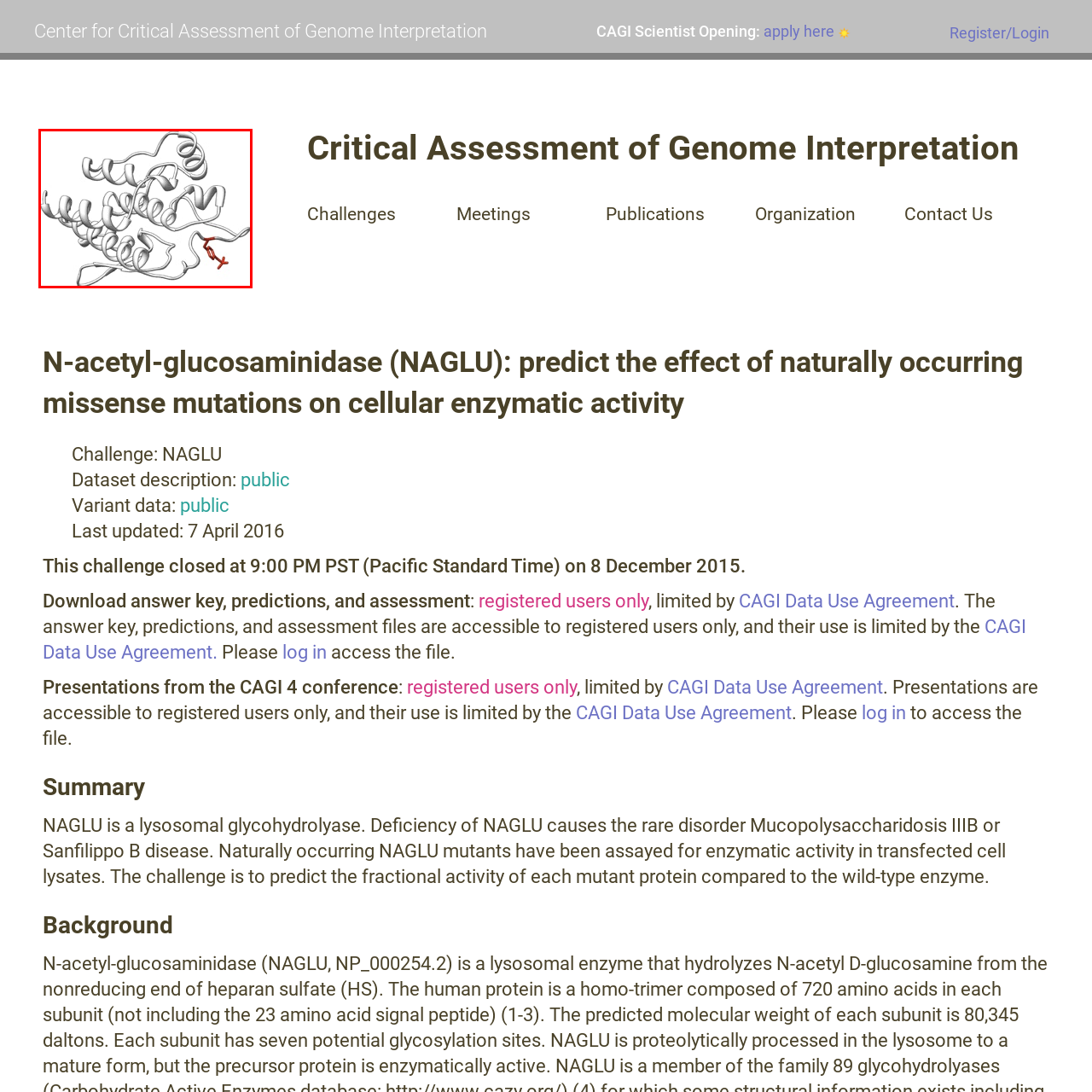Study the area of the image outlined in red and respond to the following question with as much detail as possible: What is the disease associated with NAGLU deficiency?

According to the caption, deficiencies in NAGLU are associated with Mucopolysaccharidosis IIIB, also known as Sanfilippo B disease.